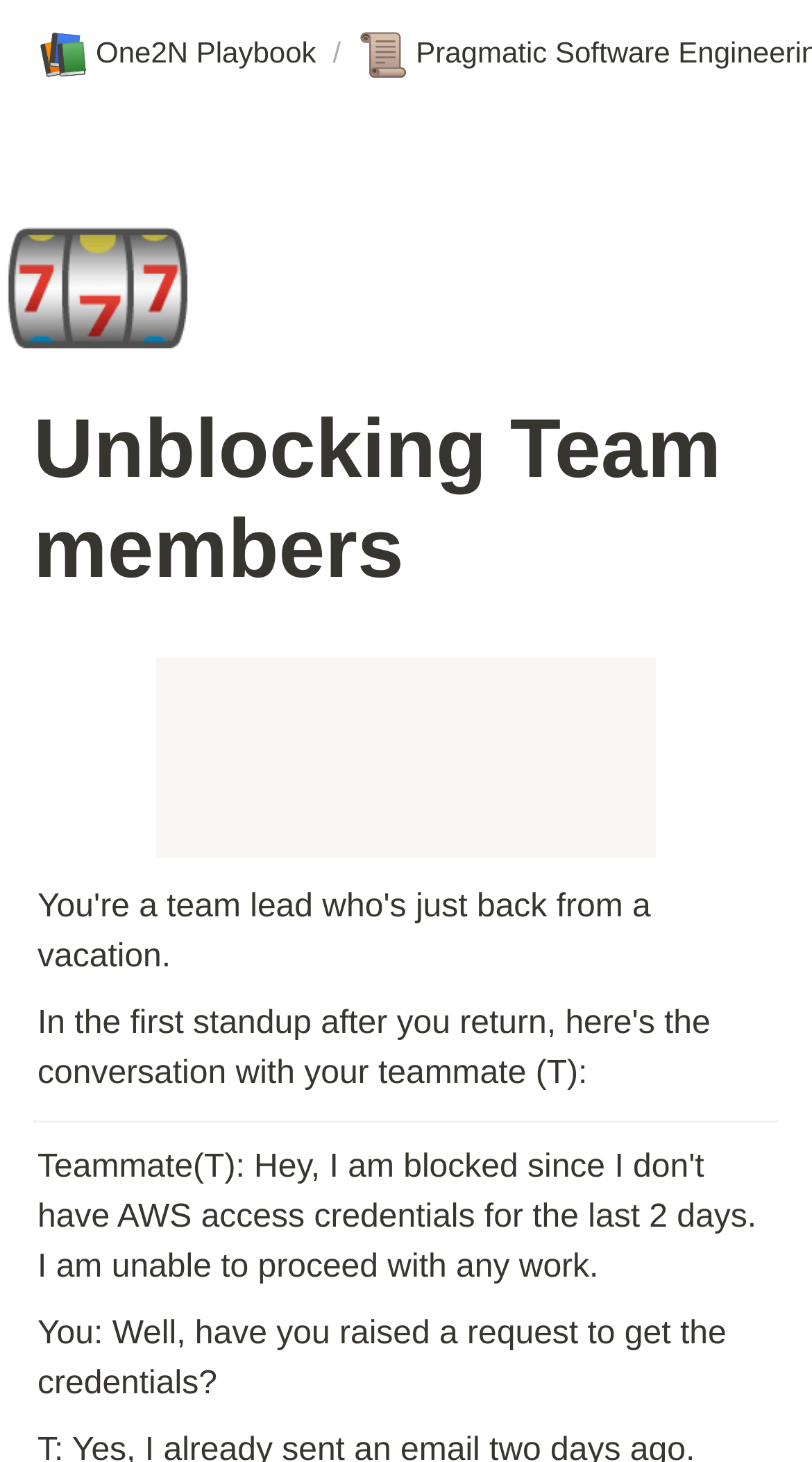Extract the main headline from the webpage and generate its text.

Unblocking Team members